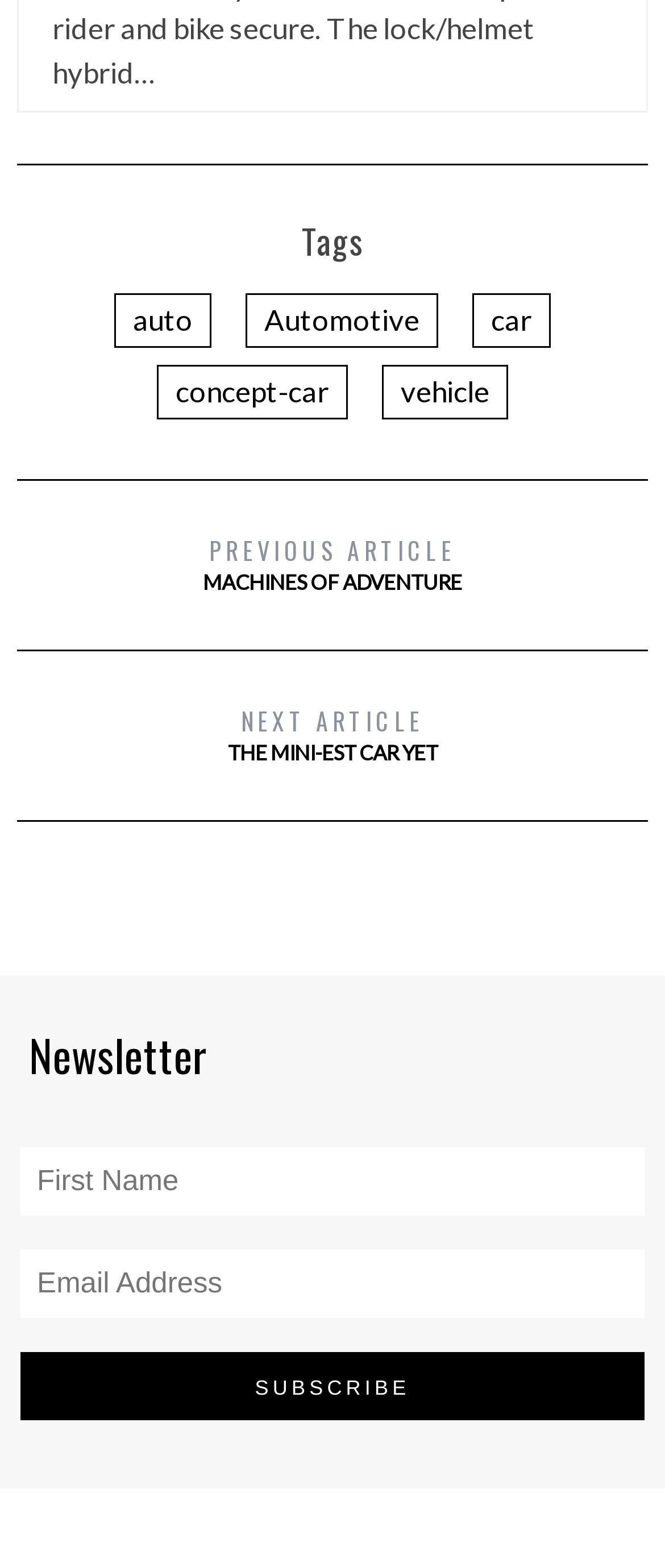What is the primary focus of the webpage?
Please provide a single word or phrase based on the screenshot.

Tags and newsletter